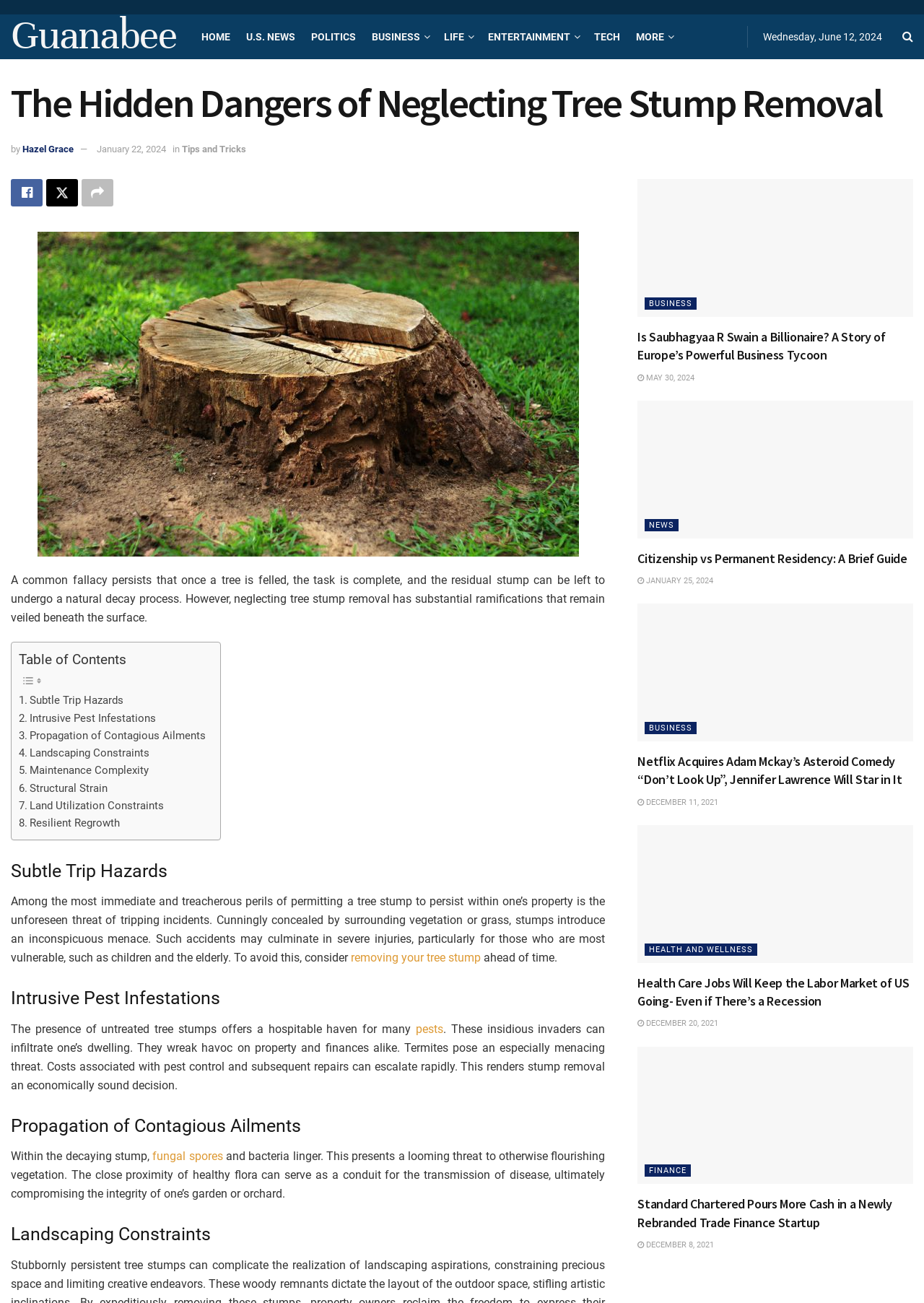Find the bounding box coordinates of the element's region that should be clicked in order to follow the given instruction: "Click on the 'HOME' link". The coordinates should consist of four float numbers between 0 and 1, i.e., [left, top, right, bottom].

[0.218, 0.011, 0.25, 0.045]